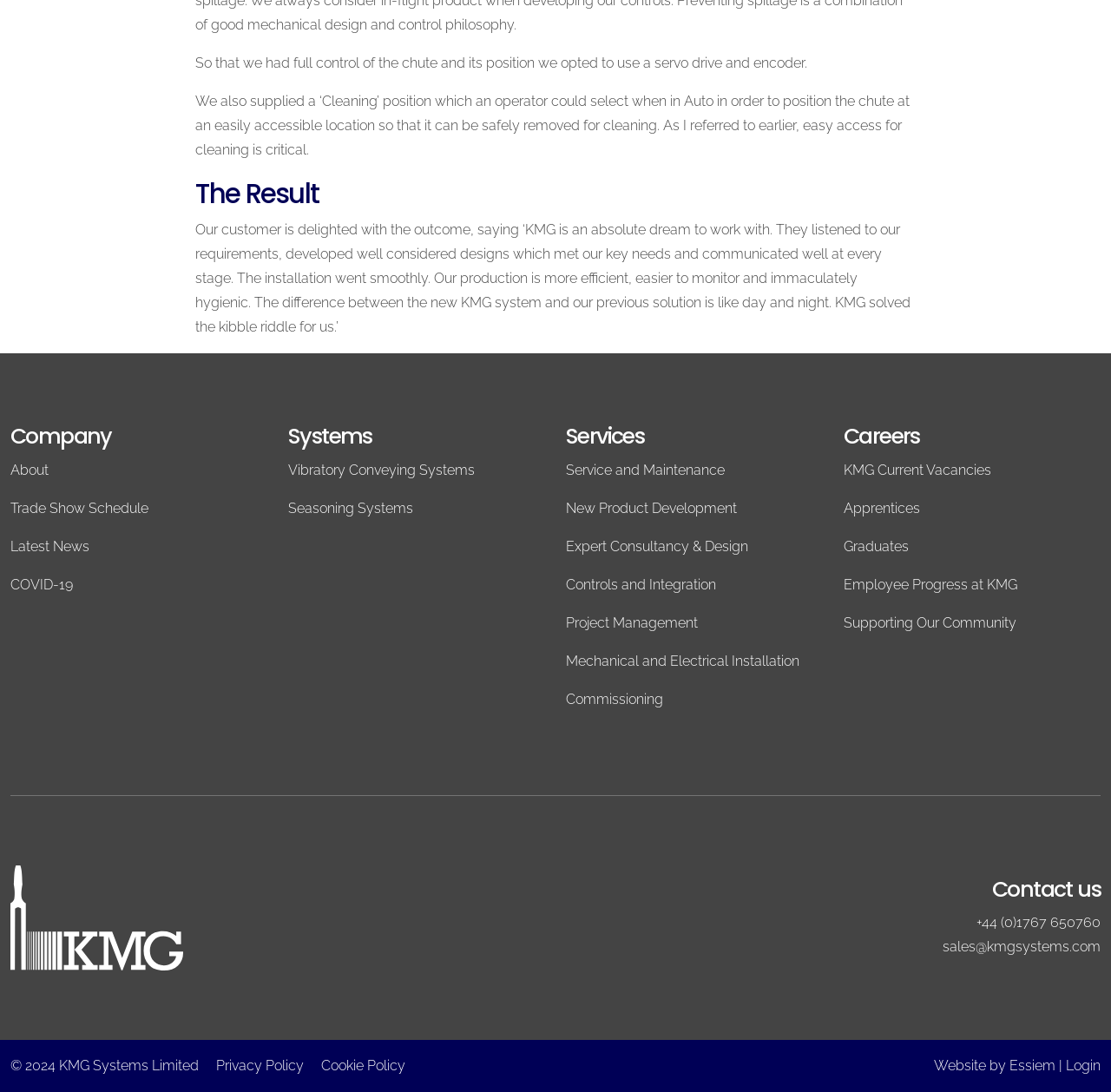For the element described, predict the bounding box coordinates as (top-left x, top-left y, bottom-right x, bottom-right y). All values should be between 0 and 1. Element description: About

[0.009, 0.423, 0.044, 0.438]